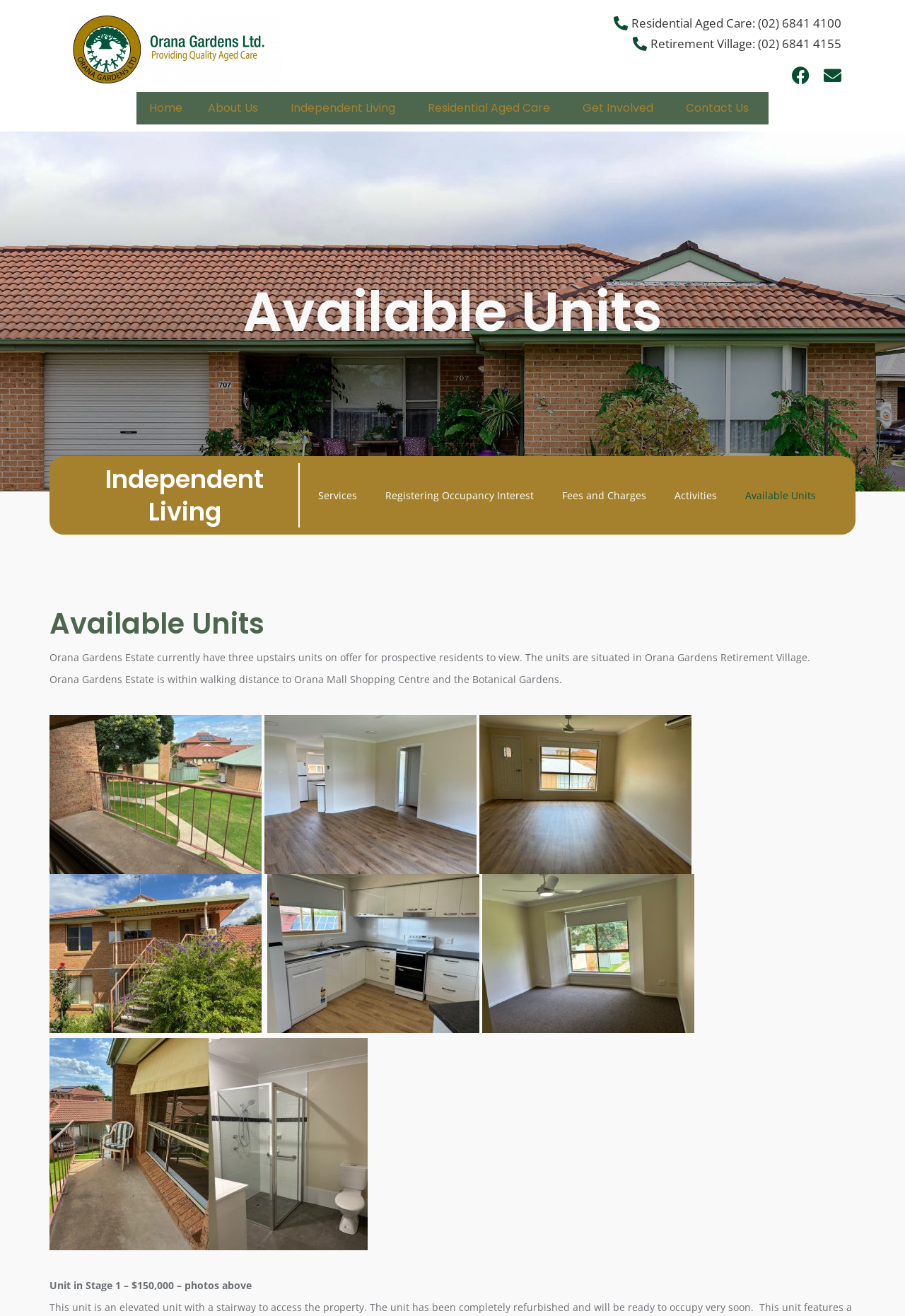What is the price of the unit in Stage 1?
Using the image provided, answer with just one word or phrase.

$150,000